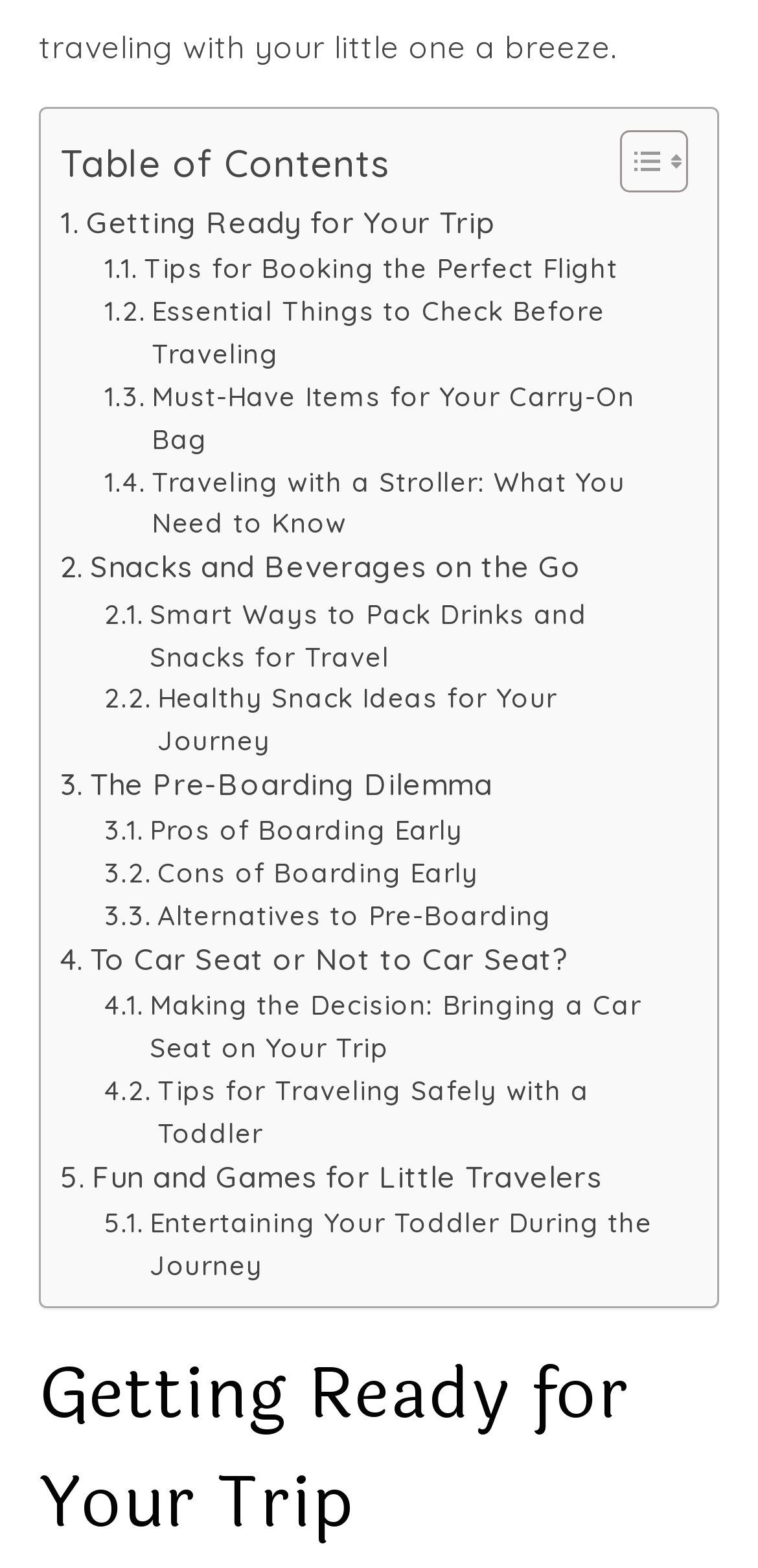Given the element description: "Toggle", predict the bounding box coordinates of the UI element it refers to, using four float numbers between 0 and 1, i.e., [left, top, right, bottom].

[0.779, 0.082, 0.895, 0.124]